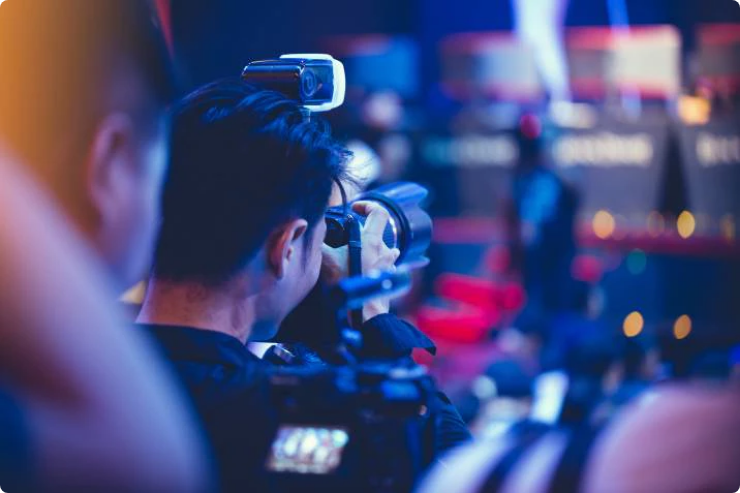Give a one-word or phrase response to the following question: What is behind the photographer?

Other attendees and cameras